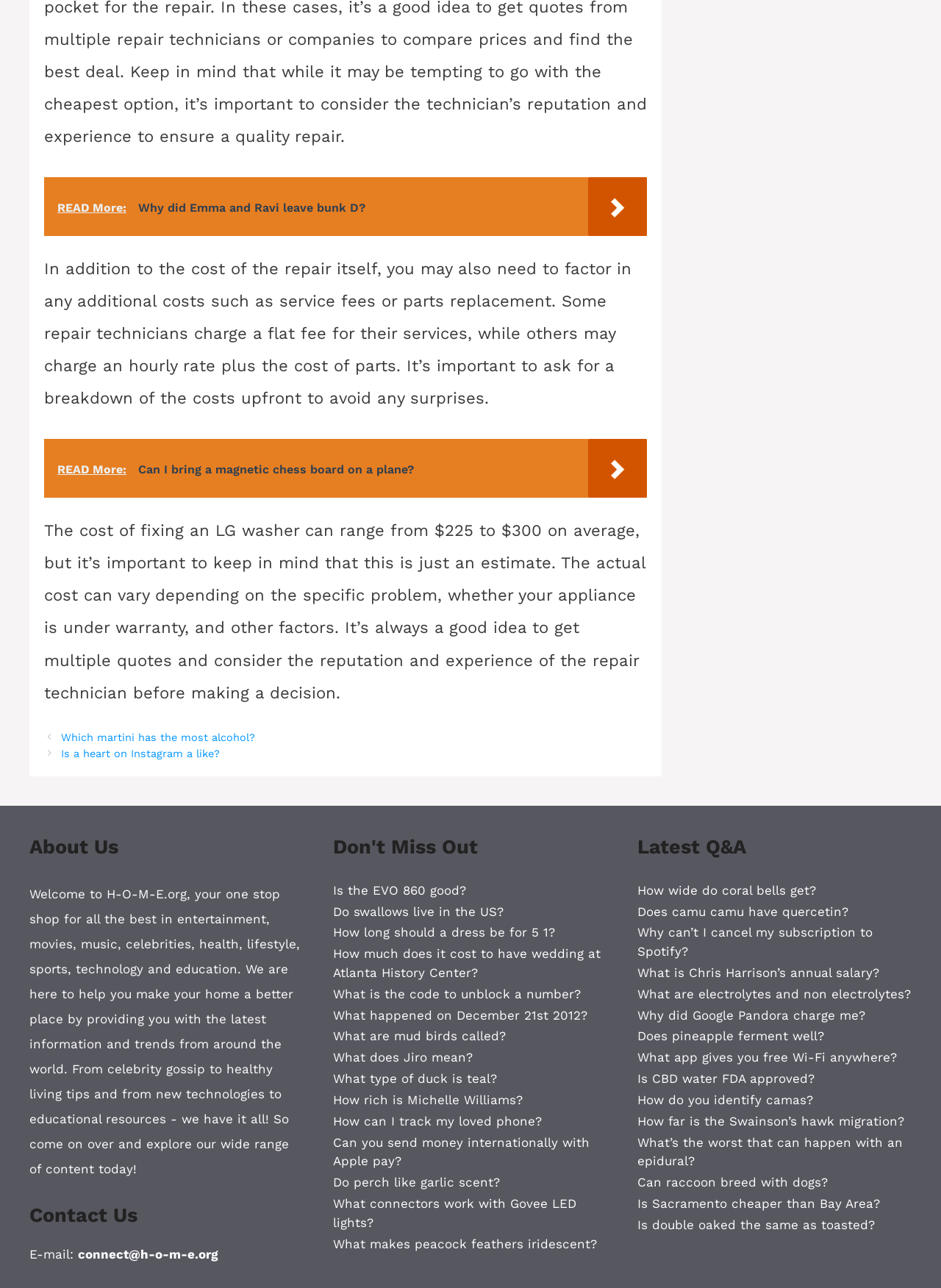Examine the image and give a thorough answer to the following question:
What is the purpose of H-O-M-E.org?

Based on the 'About Us' section, H-O-M-E.org is a website that provides information on various topics such as entertainment, movies, music, celebrities, health, lifestyle, sports, technology, and education. It aims to help users make their home a better place by providing the latest information and trends from around the world.